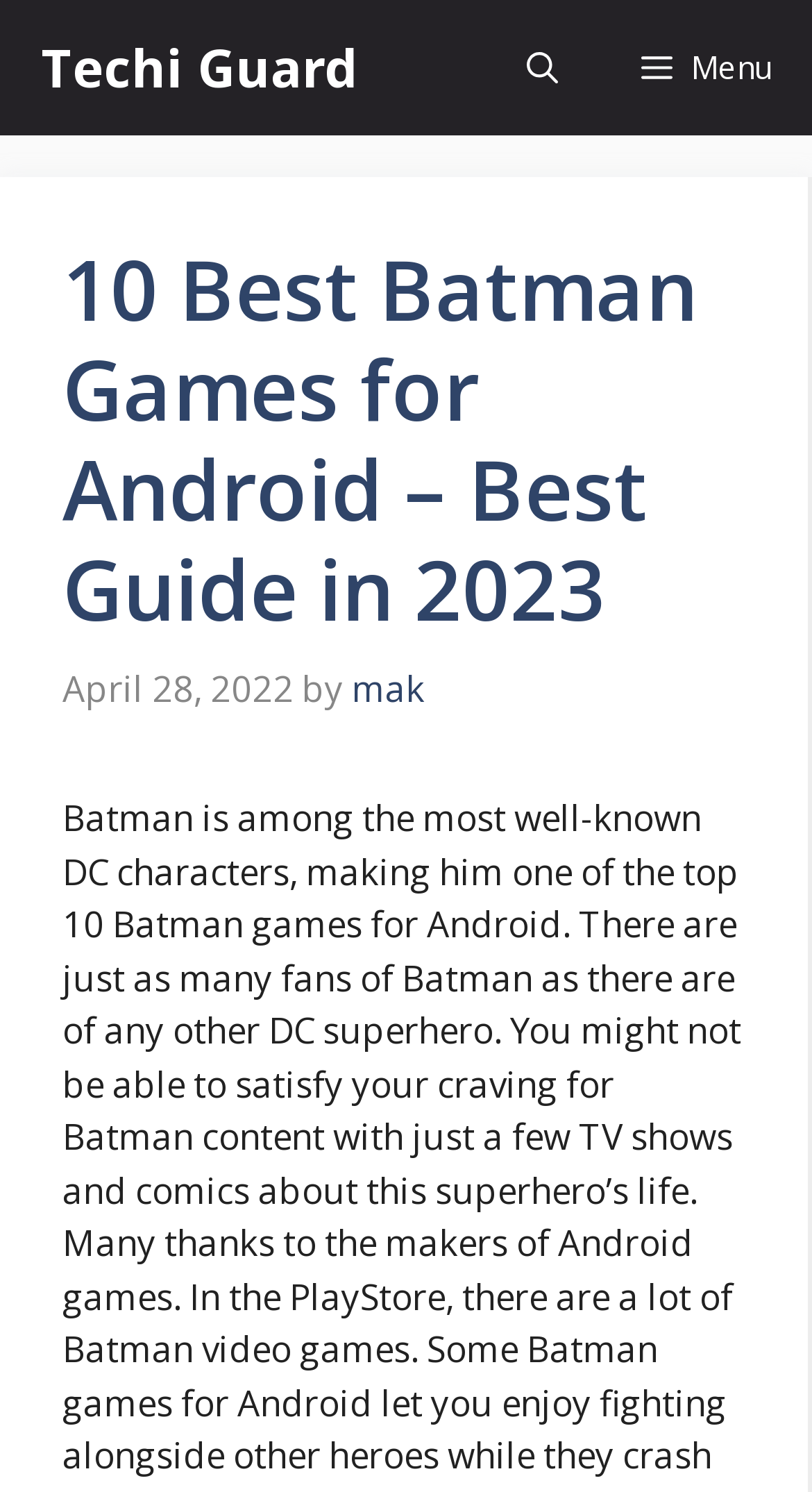Using the information in the image, give a comprehensive answer to the question: 
What is the date of the article?

I found the date of the article by looking at the time element in the header section, which contains the static text 'April 28, 2022'.